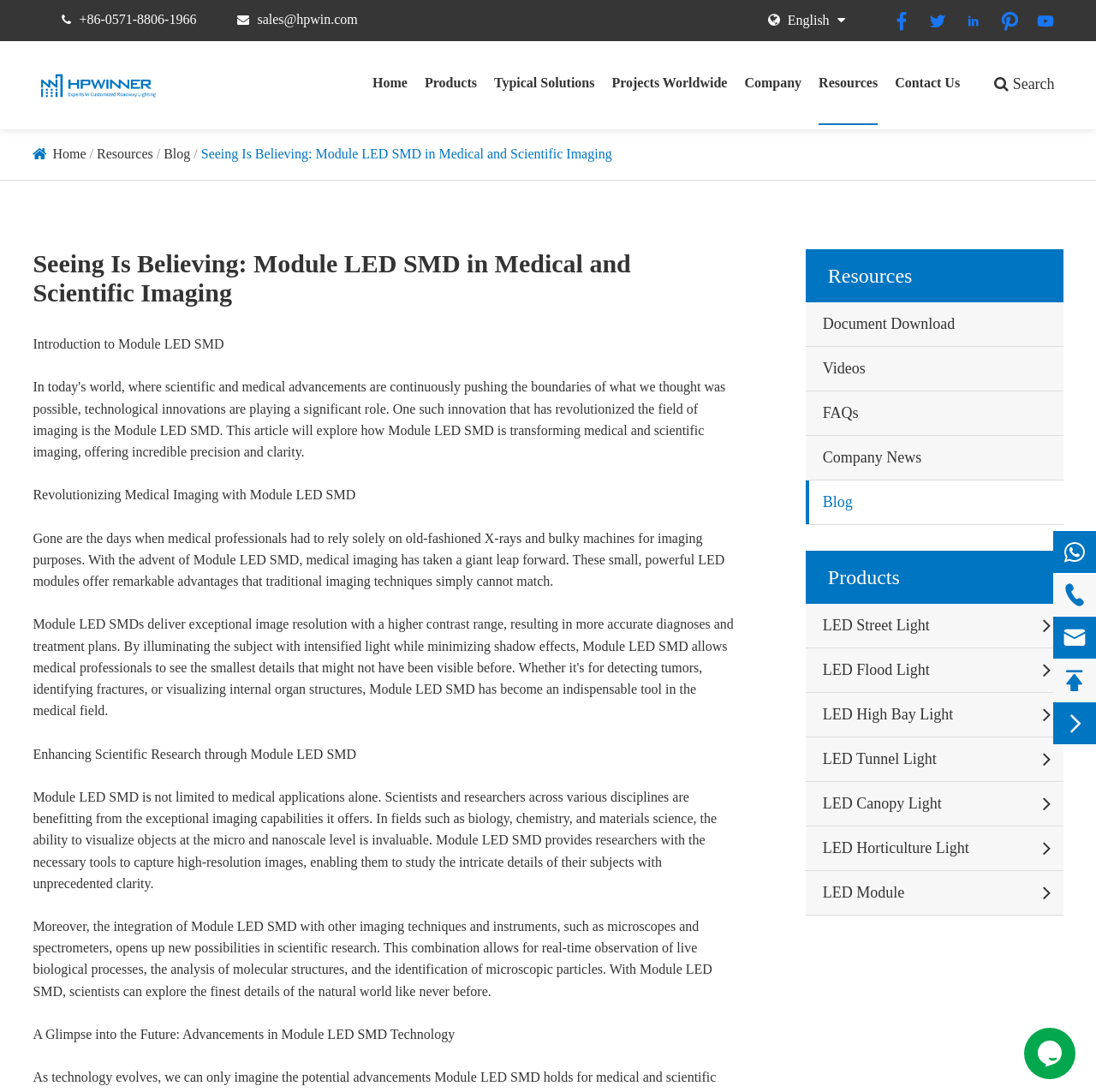Provide a one-word or short-phrase answer to the question:
What is the company name?

Hangzhou Hpwinner Opto Corporation